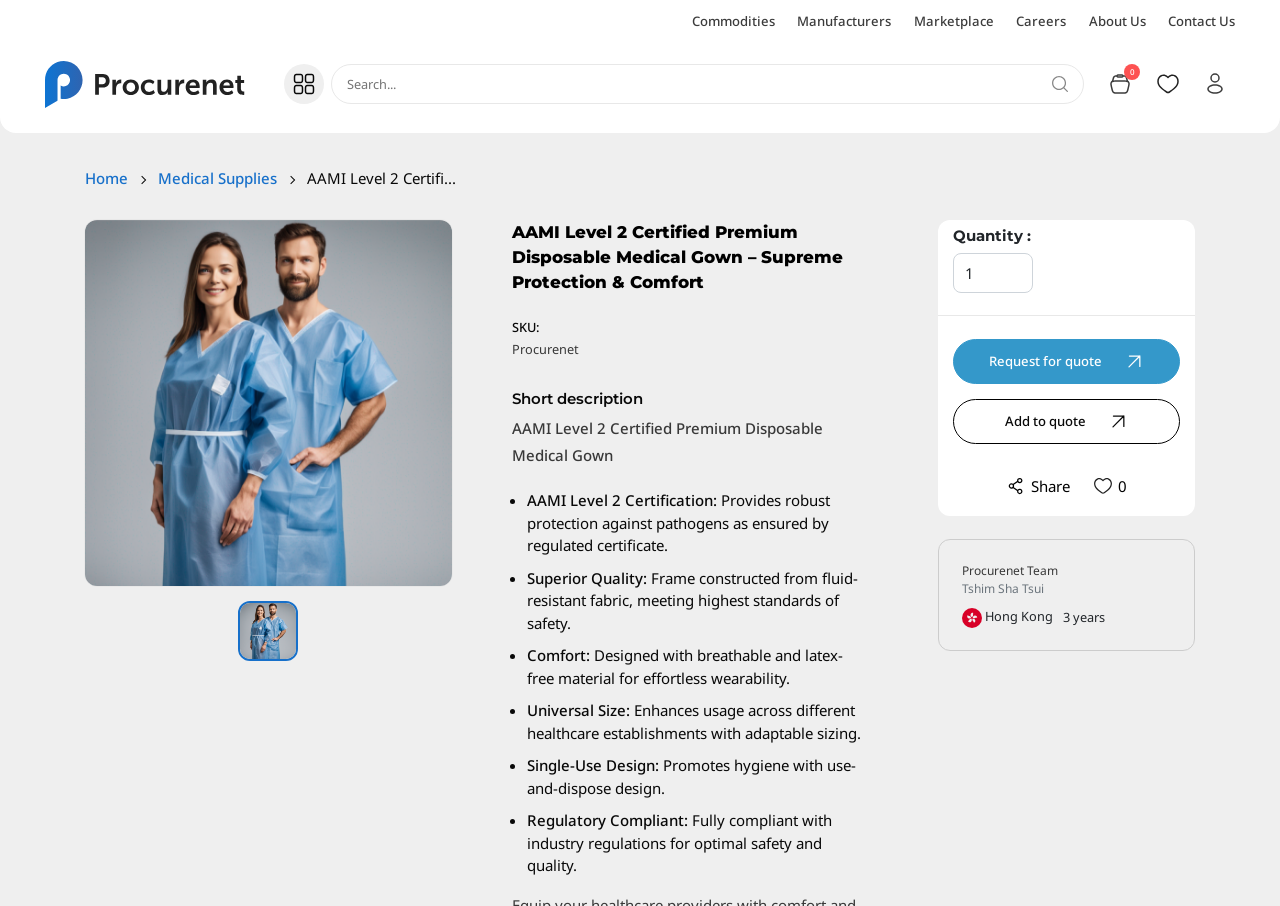Refer to the image and provide an in-depth answer to the question: 
What is the purpose of the medical gown?

I found this answer by reading the product description where it mentions 'Provides robust protection against pathogens as ensured by regulated certificate' and also 'Frame constructed from fluid-resistant fabric, meeting highest standards of safety.'